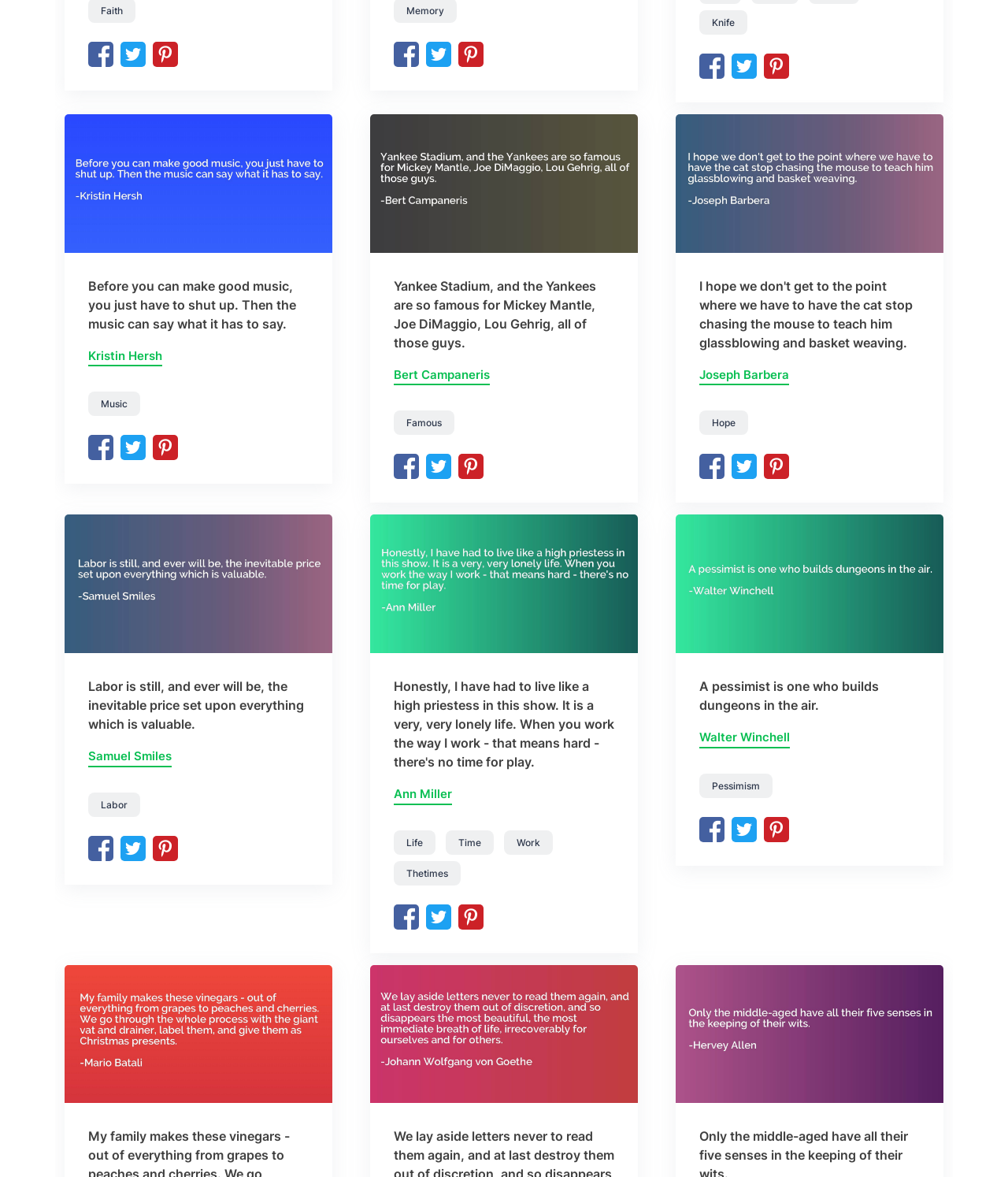Indicate the bounding box coordinates of the element that needs to be clicked to satisfy the following instruction: "Read the quote by Kristin Hersh". The coordinates should be four float numbers between 0 and 1, i.e., [left, top, right, bottom].

[0.088, 0.236, 0.294, 0.282]